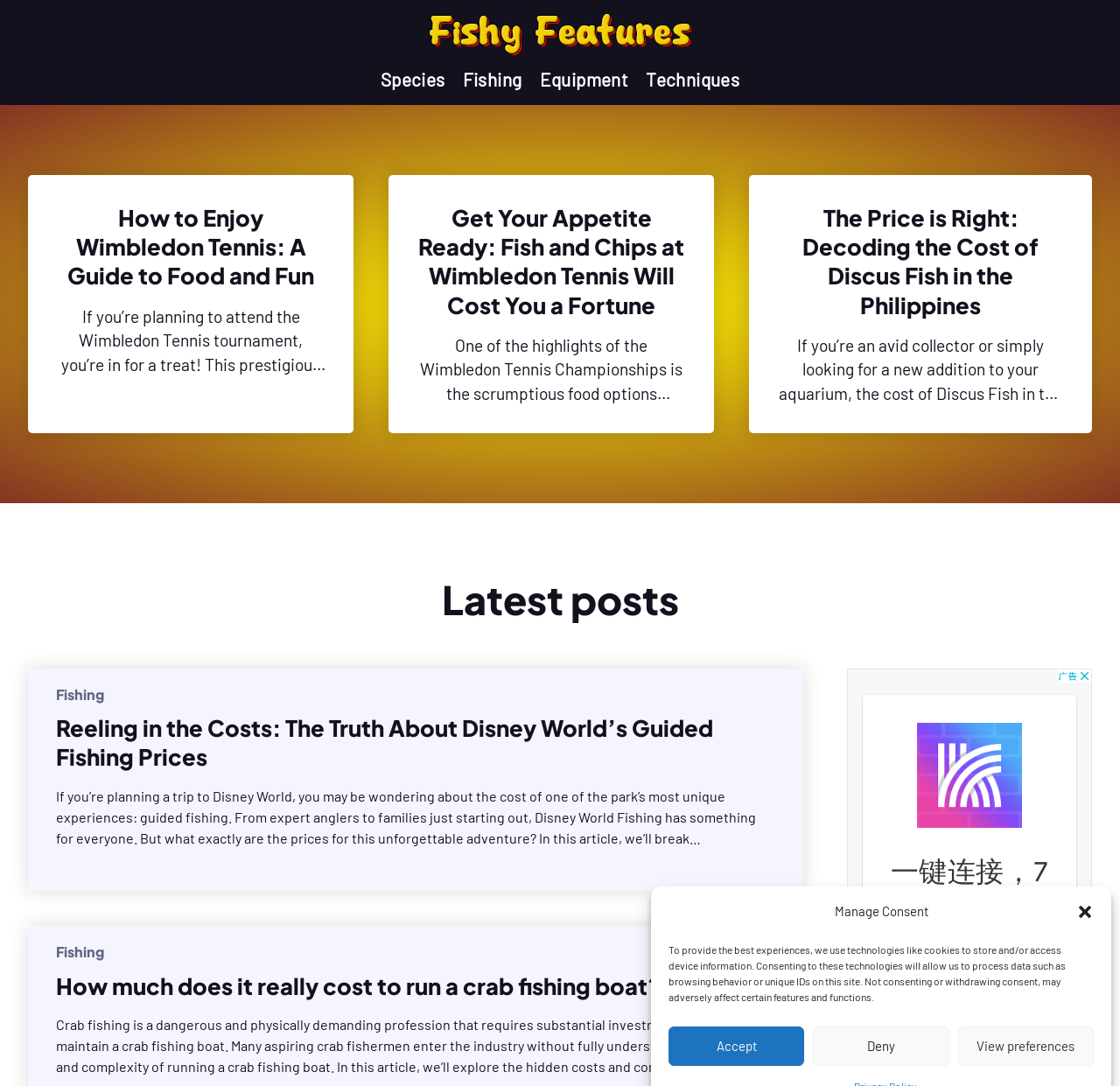Provide a thorough description of the webpage's content and layout.

The webpage is about "The World Of Fishing" and appears to be a blog or news site focused on fishing-related topics. At the top, there is a header menu with links to "Species", "Fishing", "Equipment", and "Techniques". Below the header, there is a large image with the text "Fishy Features" on it.

The main content of the page is divided into several sections. The first section has a heading "How to Enjoy Wimbledon Tennis: A Guide to Food and Fun" and a brief summary of the article. Below this, there is another section with a heading "Get Your Appetite Ready: Fish and Chips at Wimbledon Tennis Will Cost You a Fortune" and a brief summary of the article. These sections are followed by two more sections with headings "The Price is Right: Decoding the Cost of Discus Fish in the Philippines" and "Reeling in the Costs: The Truth About Disney World’s Guided Fishing Prices", each with a brief summary of the article.

Further down the page, there is a section with the heading "Latest posts" and several links to fishing-related articles, including "Fishing", "Reeling in the Costs: The Truth About Disney World’s Guided Fishing Prices", and "How much does it really cost to run a crab fishing boat?". Each of these links has a brief summary of the article.

At the bottom of the page, there is a dialog box with buttons to "Accept", "Deny", or "View preferences" related to cookies and device information. There is also a "Close dialog" button at the top right corner of the dialog box.